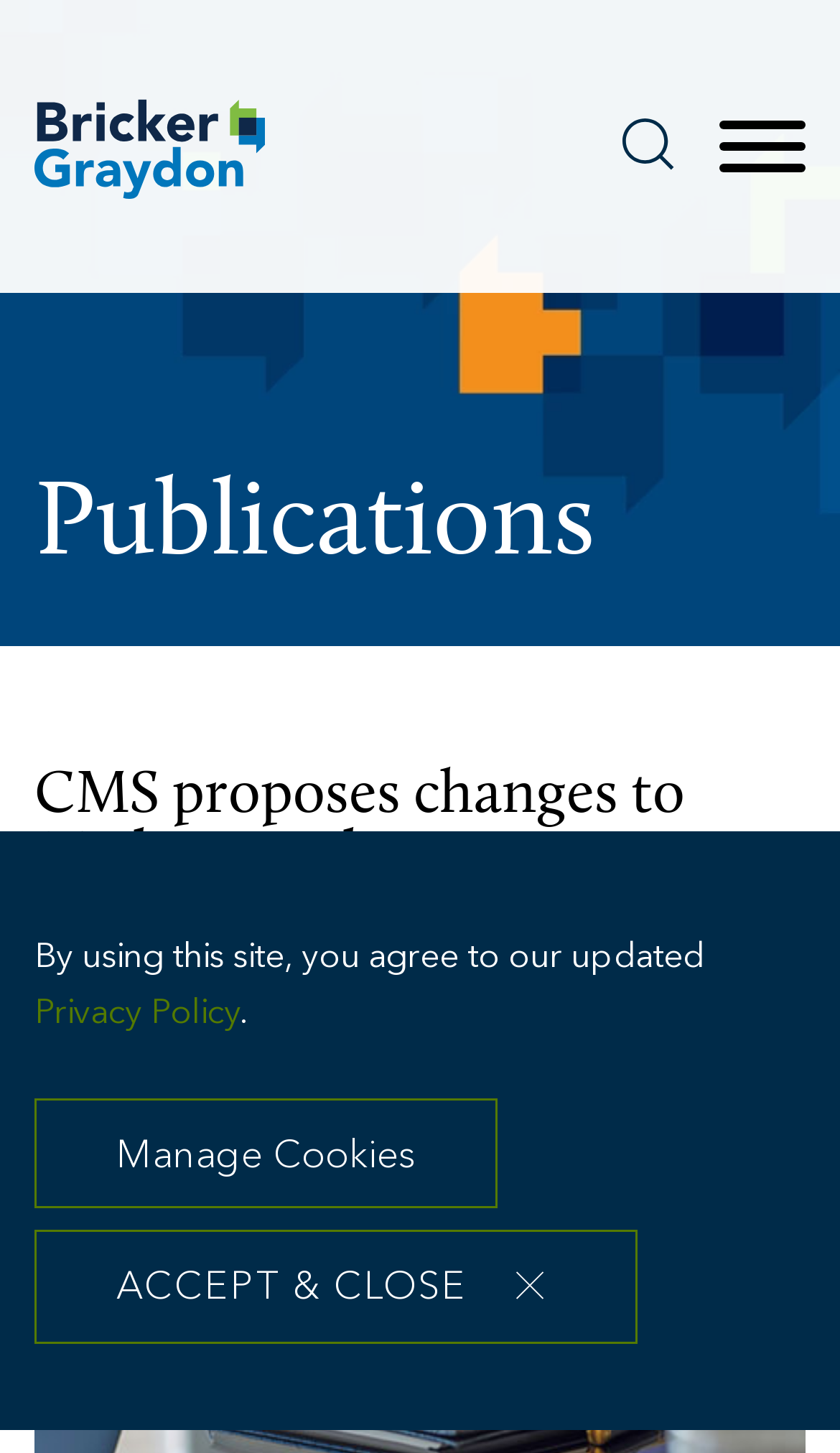Could you indicate the bounding box coordinates of the region to click in order to complete this instruction: "Read the article".

[0.041, 0.528, 0.959, 0.694]